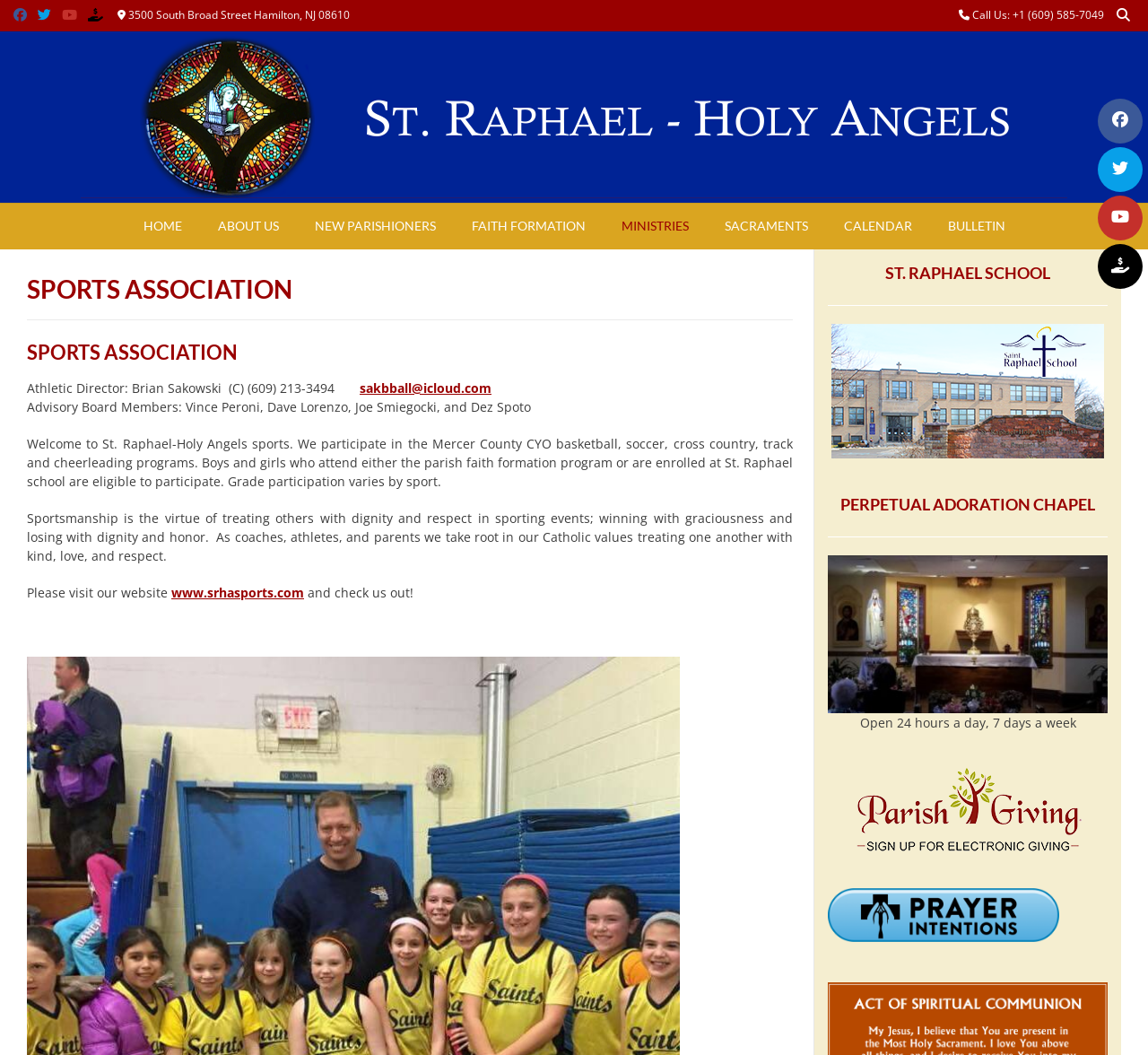Indicate the bounding box coordinates of the clickable region to achieve the following instruction: "Check the BULLETIN."

[0.81, 0.193, 0.891, 0.236]